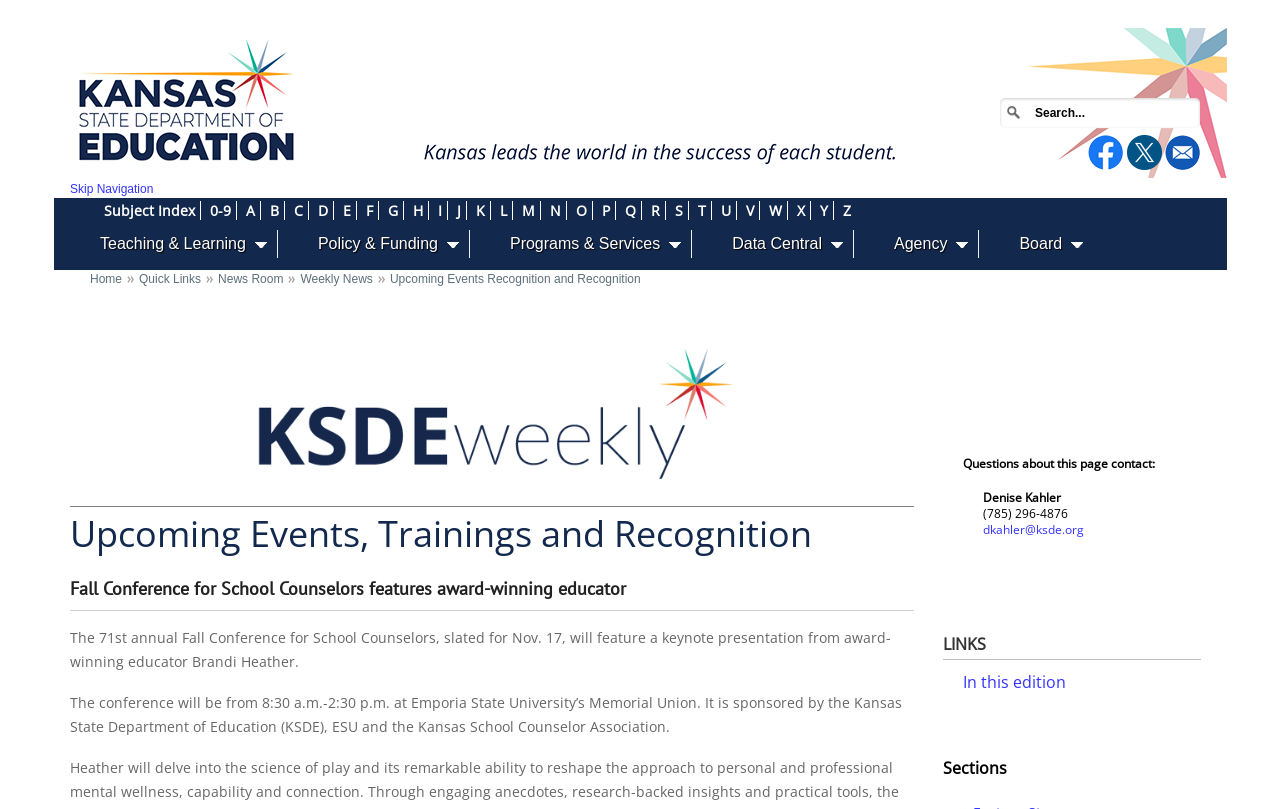Who is the keynote presenter at the Fall Conference for School Counselors?
Carefully analyze the image and provide a thorough answer to the question.

The answer can be found in the paragraph that describes the Fall Conference for School Counselors, which states that the conference will feature a keynote presentation from award-winning educator Brandi Heather.